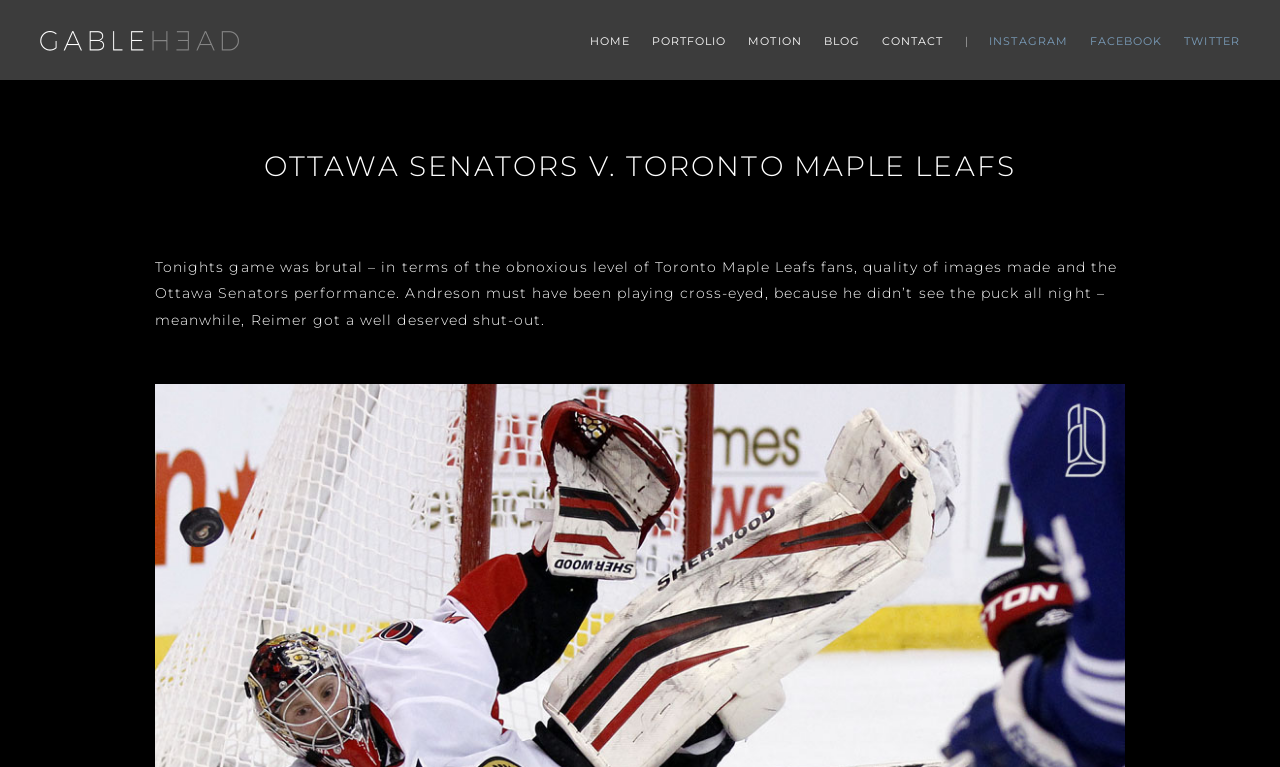Provide a brief response in the form of a single word or phrase:
What is the name of the goalie mentioned?

Craig Anderson